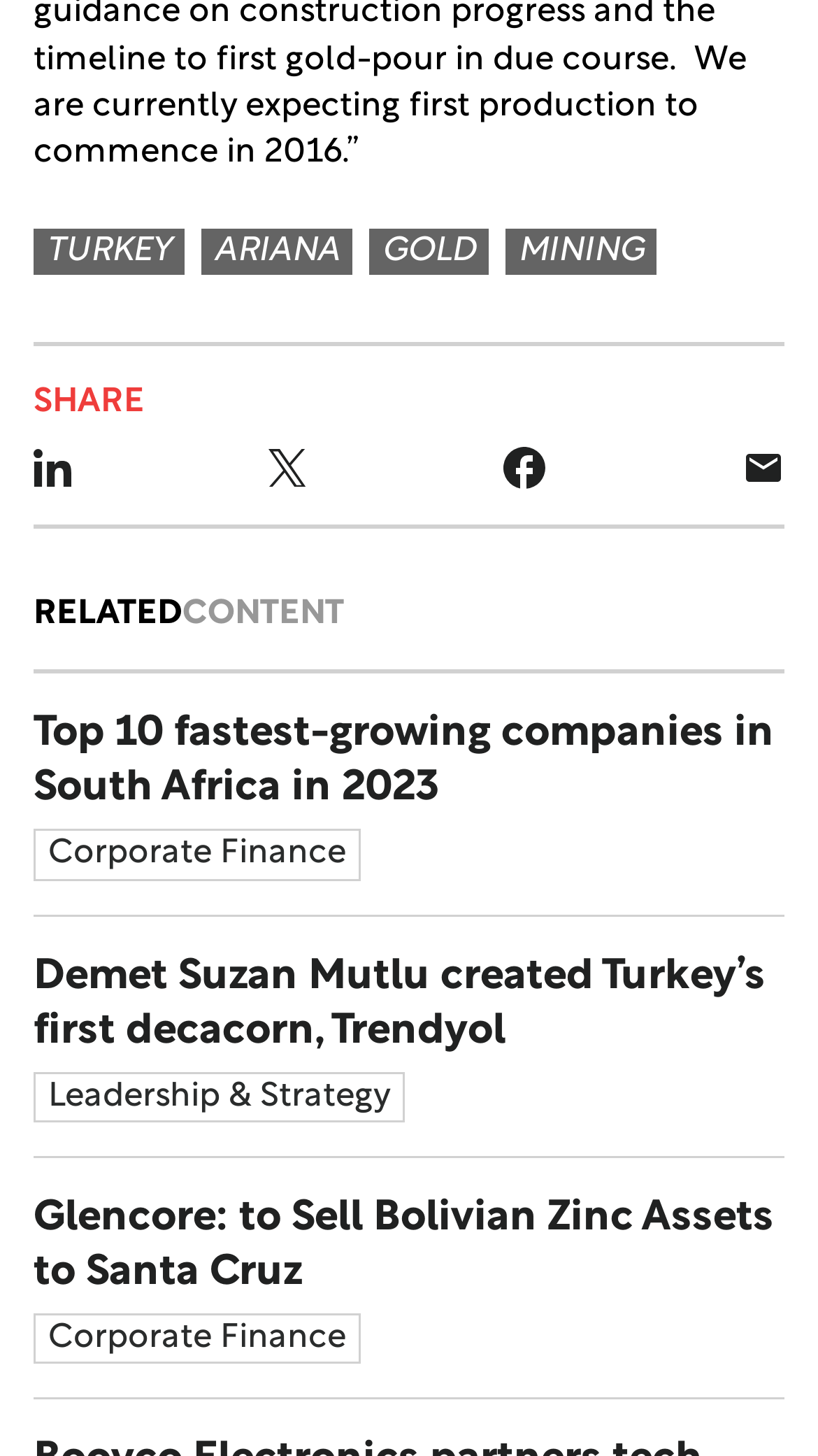Respond with a single word or phrase to the following question: How many social media buttons are there?

4